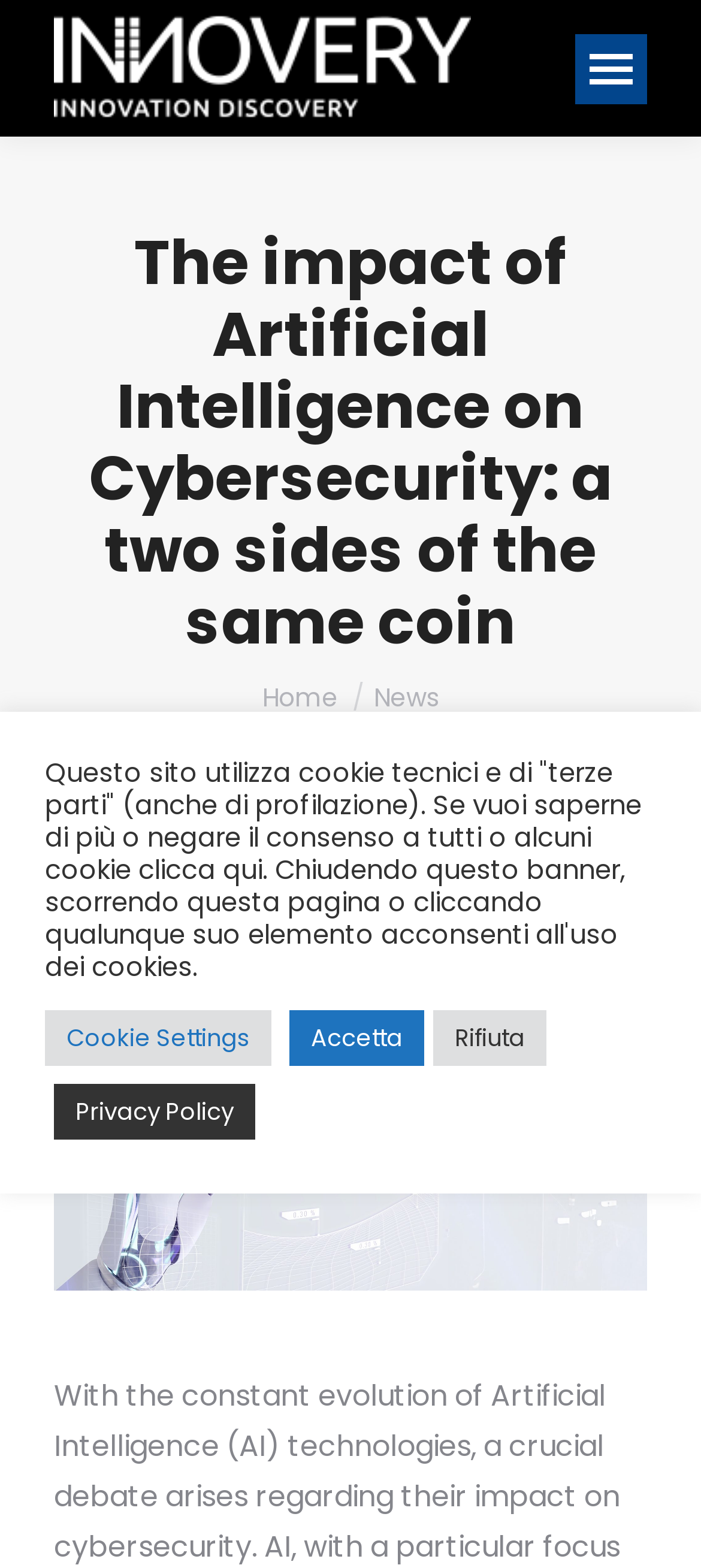Identify the bounding box coordinates of the clickable section necessary to follow the following instruction: "Go to the Home page". The coordinates should be presented as four float numbers from 0 to 1, i.e., [left, top, right, bottom].

[0.374, 0.433, 0.482, 0.456]